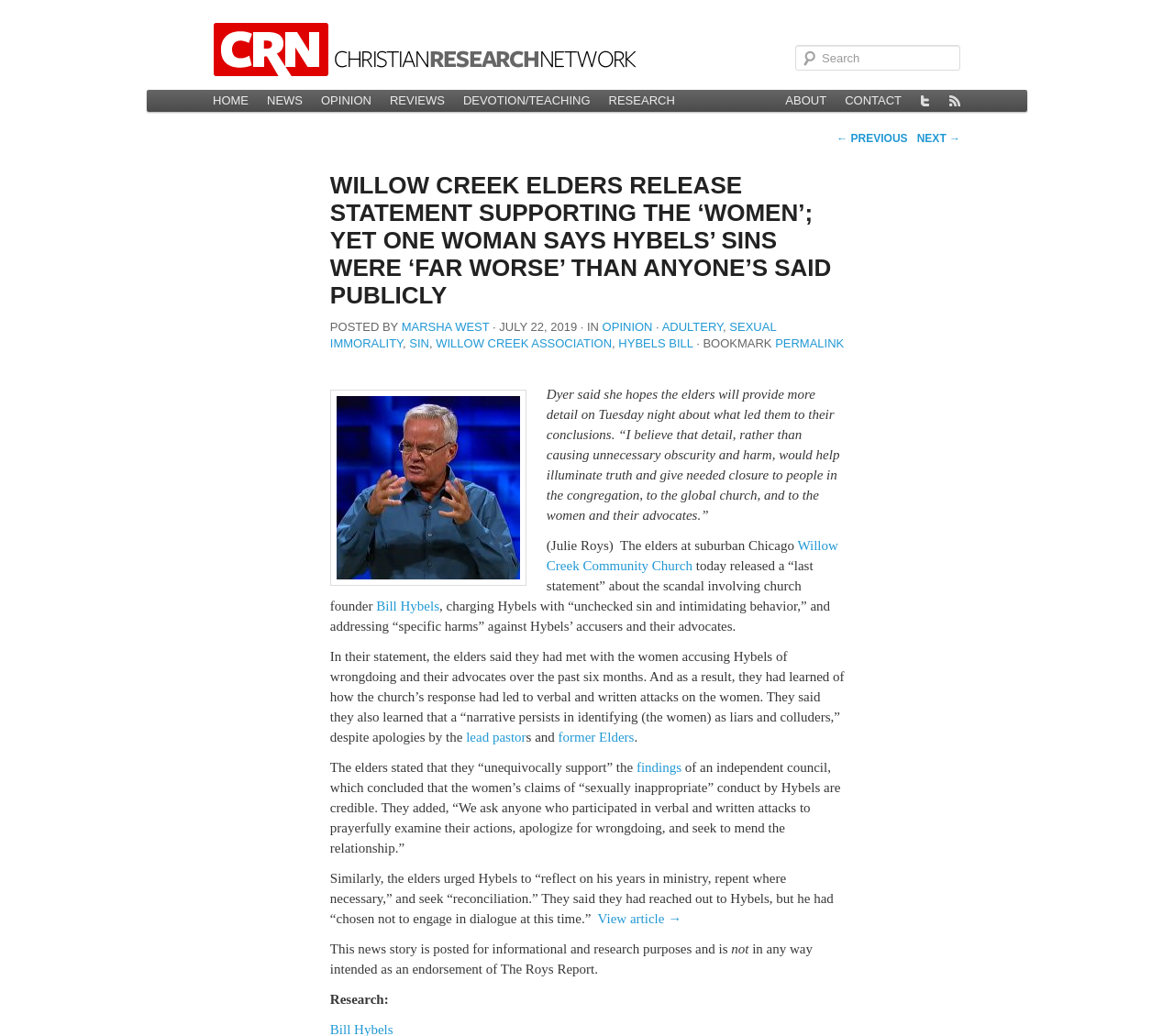Locate and extract the text of the main heading on the webpage.

WILLOW CREEK ELDERS RELEASE STATEMENT SUPPORTING THE ‘WOMEN’; YET ONE WOMAN SAYS HYBELS’ SINS WERE ‘FAR WORSE’ THAN ANYONE’S SAID PUBLICLY